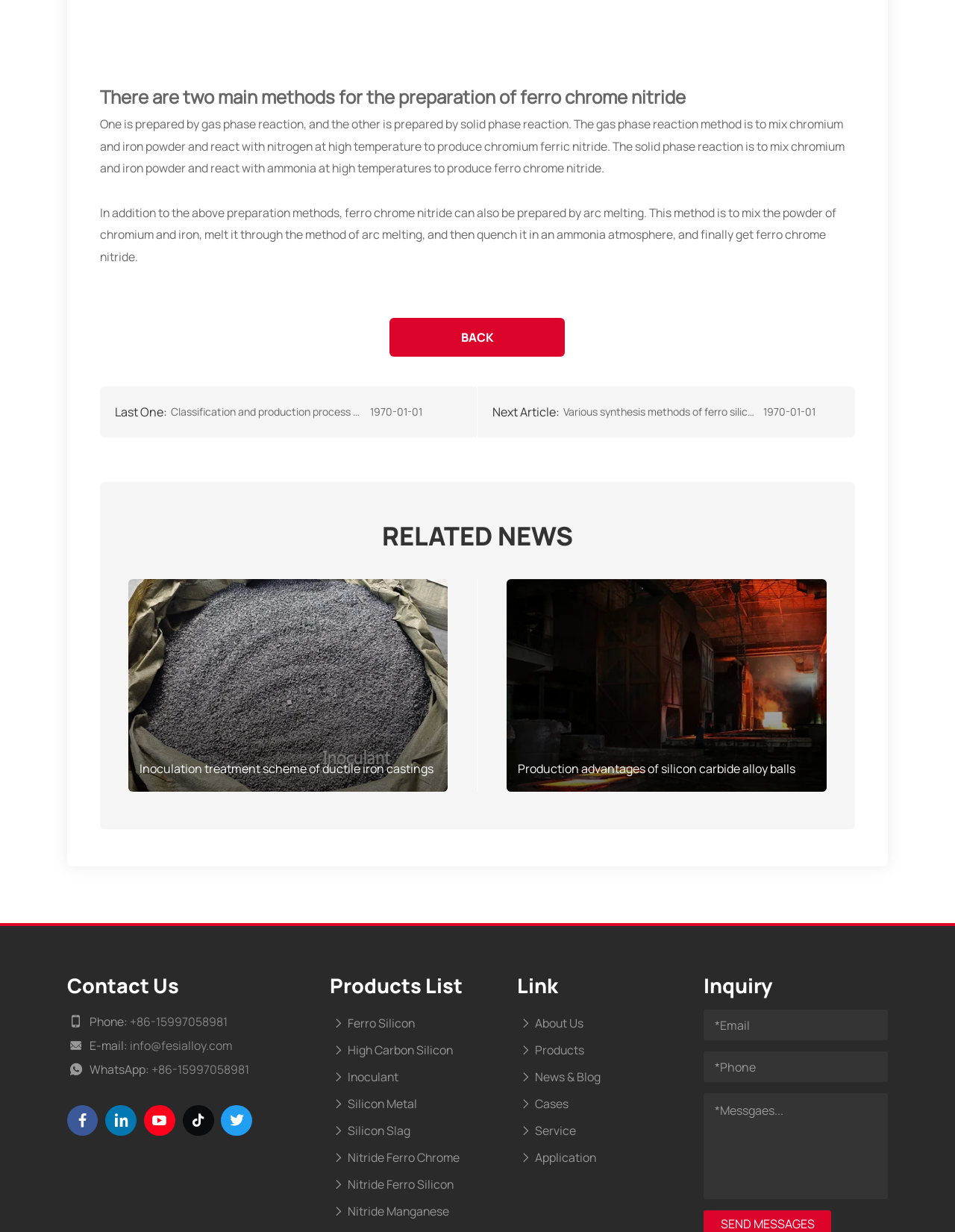Specify the bounding box coordinates of the area that needs to be clicked to achieve the following instruction: "Click the 'BACK' link".

[0.408, 0.258, 0.592, 0.29]